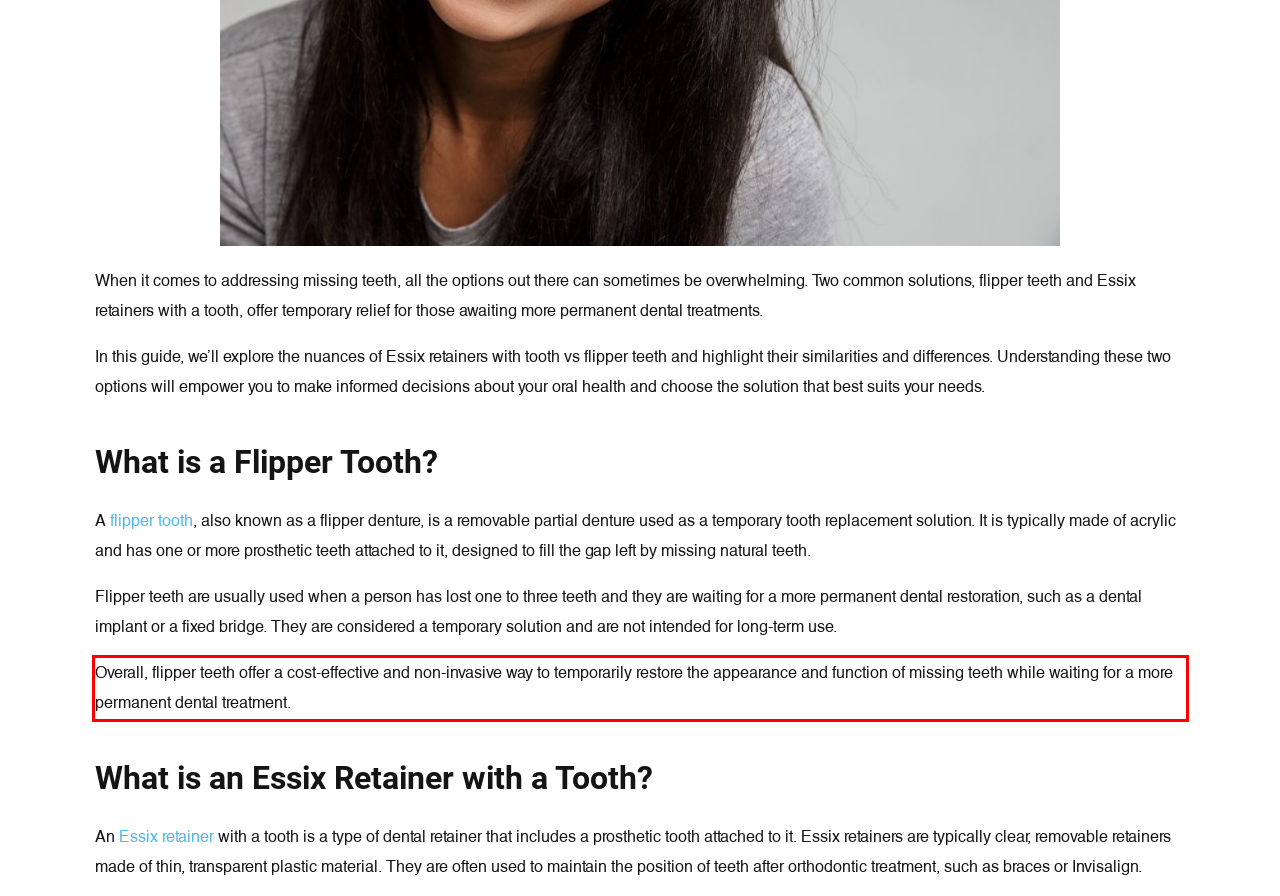Given the screenshot of the webpage, identify the red bounding box, and recognize the text content inside that red bounding box.

Overall, flipper teeth offer a cost-effective and non-invasive way to temporarily restore the appearance and function of missing teeth while waiting for a more permanent dental treatment.